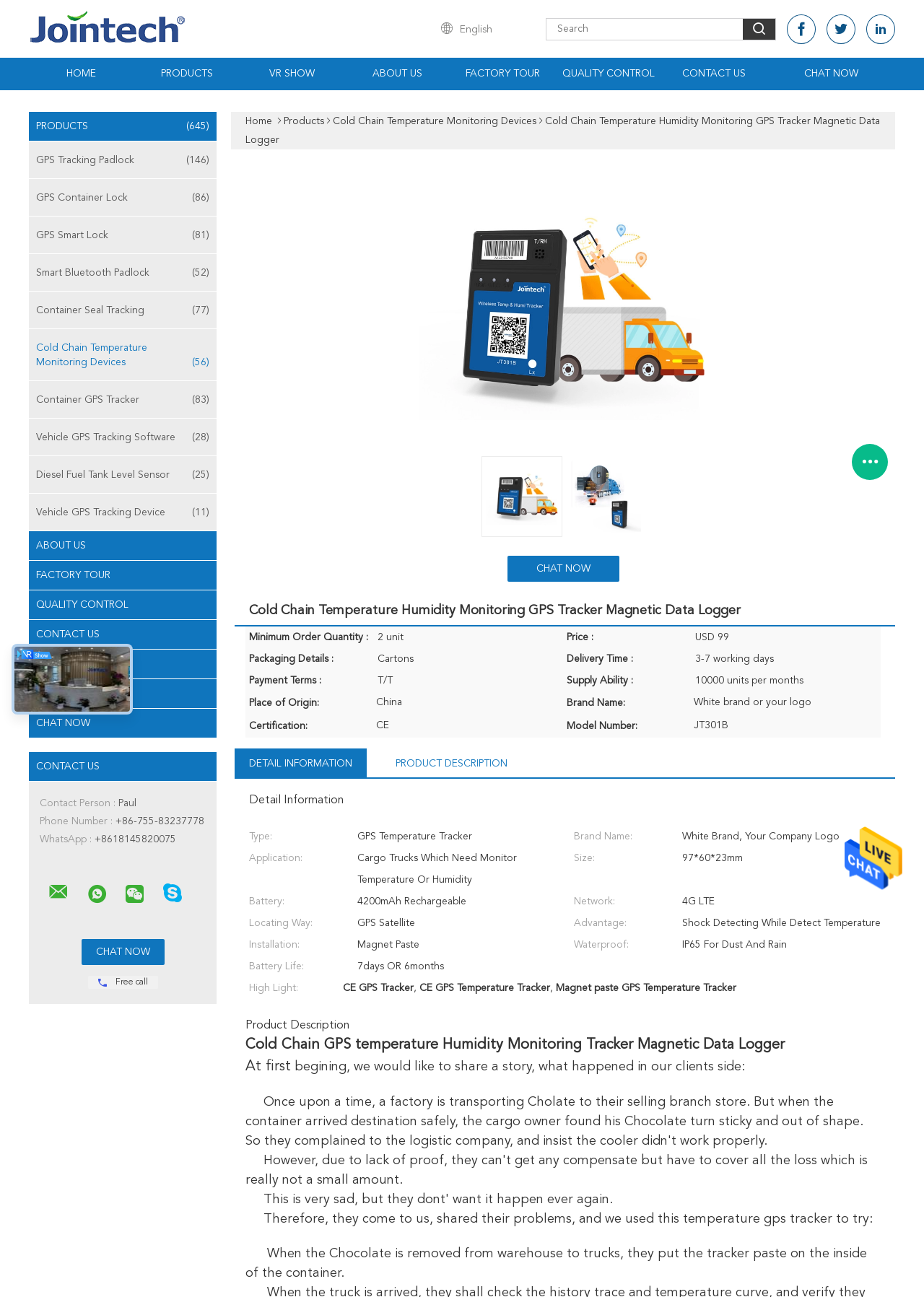Illustrate the webpage thoroughly, mentioning all important details.

This webpage is about a Chinese company that manufactures and sells GPS tracking devices, specifically the Cold Chain Temperature Humidity Monitoring GPS Tracker Magnetic Data Logger. 

At the top of the page, there is a navigation menu with links to different sections of the website, including HOME, PRODUCTS, VR SHOW, ABOUT US, FACTORY TOUR, QUALITY CONTROL, and CONTACT US. 

Below the navigation menu, there is a table of contents with links to various product categories, such as GPS Tracking Padlock, GPS Container Lock, GPS Smart Lock, and Cold Chain Temperature Monitoring Devices. 

On the left side of the page, there is a sidebar with links to ABOUT US, FACTORY TOUR, QUALITY CONTROL, CONTACT US, NEWS, CASES, and CHAT NOW. 

In the main content area, there is a detailed description of the Cold Chain Temperature Humidity Monitoring GPS Tracker Magnetic Data Logger, including its features, specifications, and pricing information. The product is displayed with multiple images, and there are links to chat with a sales representative or contact the company directly. 

At the bottom of the page, there is a contact information section with the company's address, phone number, WhatsApp number, and a "Chat Now" button.